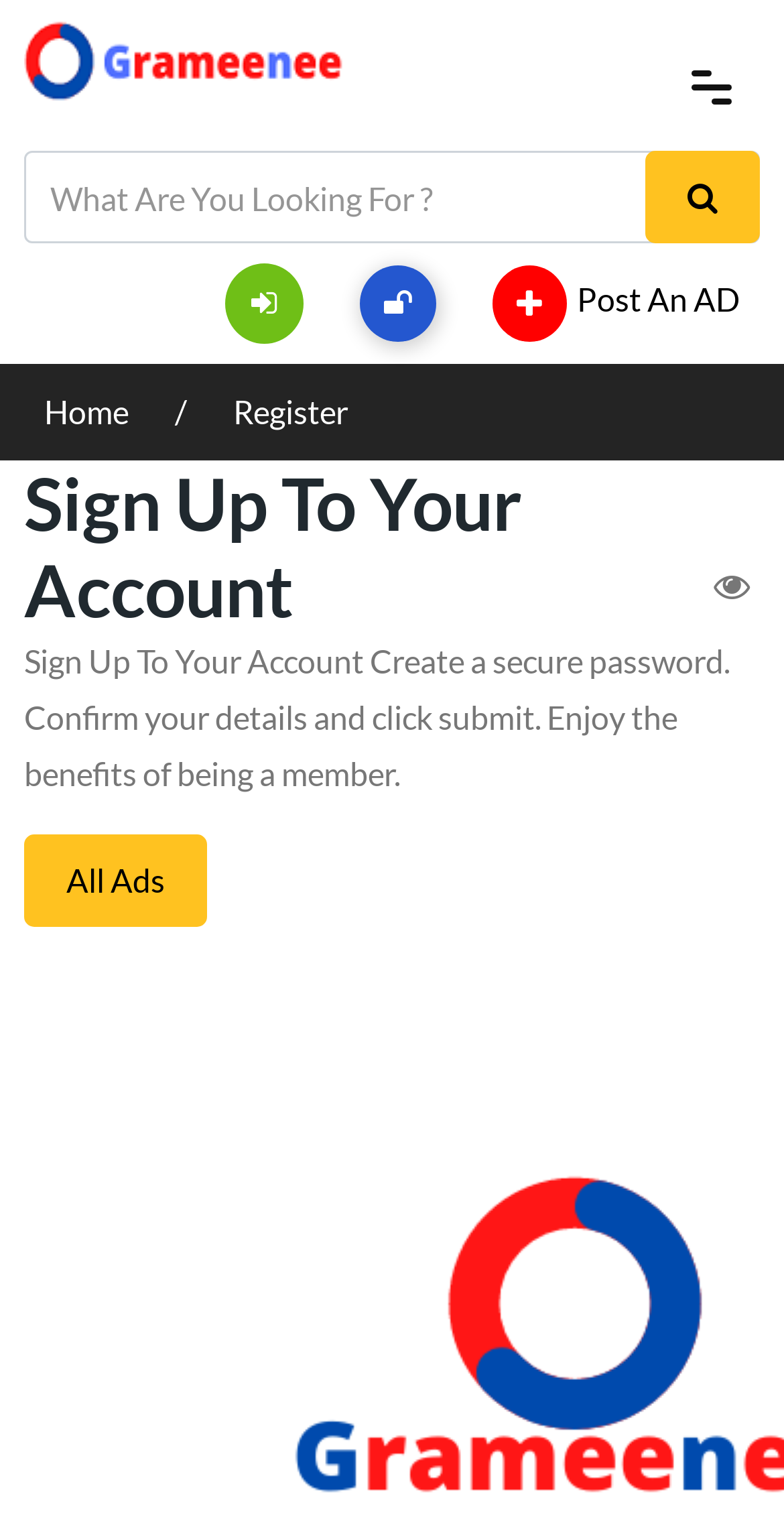From the webpage screenshot, identify the region described by Post An AD. Provide the bounding box coordinates as (top-left x, top-left y, bottom-right x, bottom-right y), with each value being a floating point number between 0 and 1.

[0.628, 0.175, 0.944, 0.225]